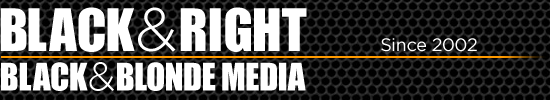Present an elaborate depiction of the scene captured in the image.

The image features the logo of Black & Blonde Media, prominently displaying the phrase "BLACK & RIGHT" along with the tagline "Since 2002." The design incorporates a bold, modern typography set against a textured black background, which adds a contemporary feel to the branding. The logo serves as a visual representation of the media outlet's identity and mission, emphasizing a distinct perspective and a commitment to its founding year. Black & Blonde Media is known for addressing a variety of social and political issues, often from a conservative viewpoint.